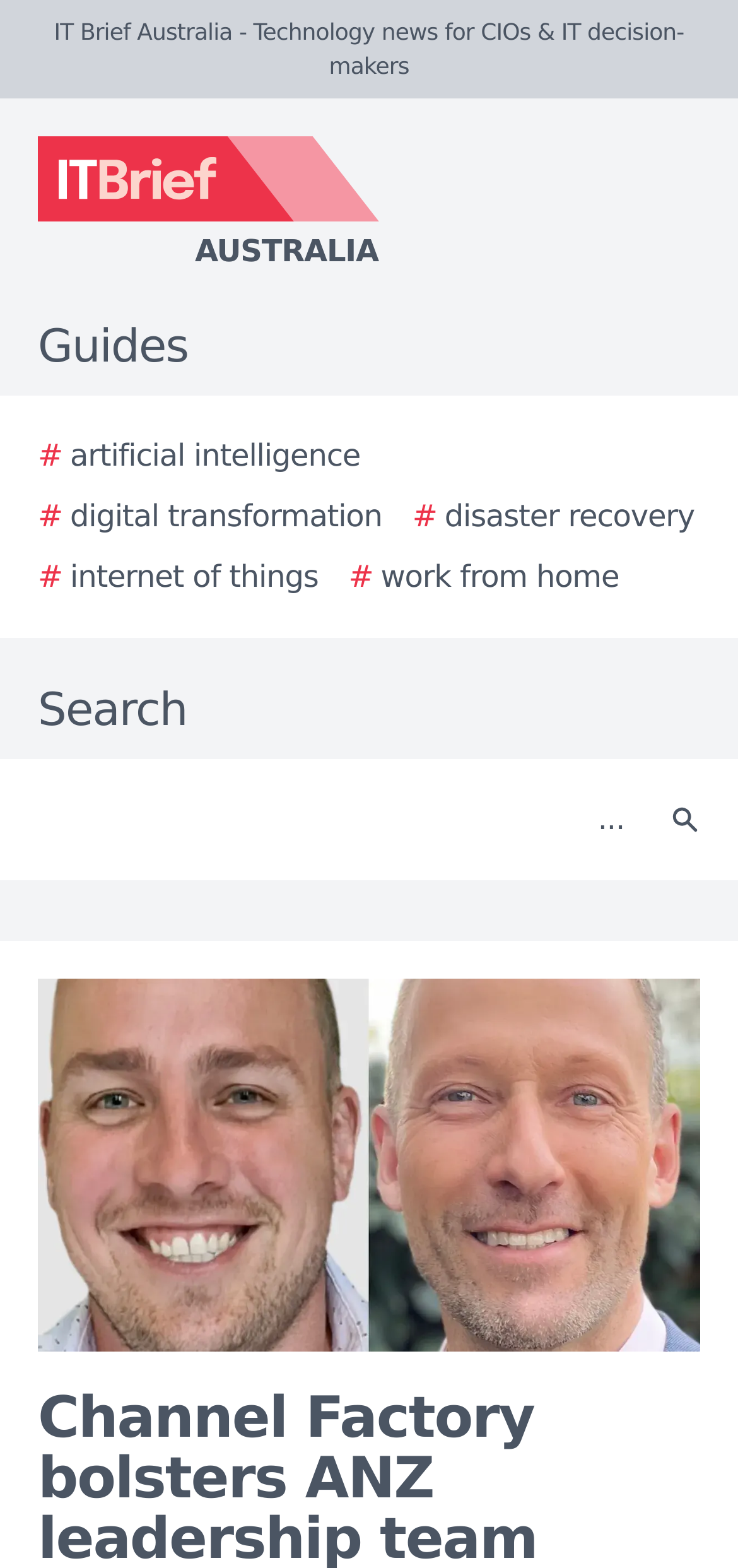Using the description: "# disaster recovery", determine the UI element's bounding box coordinates. Ensure the coordinates are in the format of four float numbers between 0 and 1, i.e., [left, top, right, bottom].

[0.559, 0.315, 0.941, 0.344]